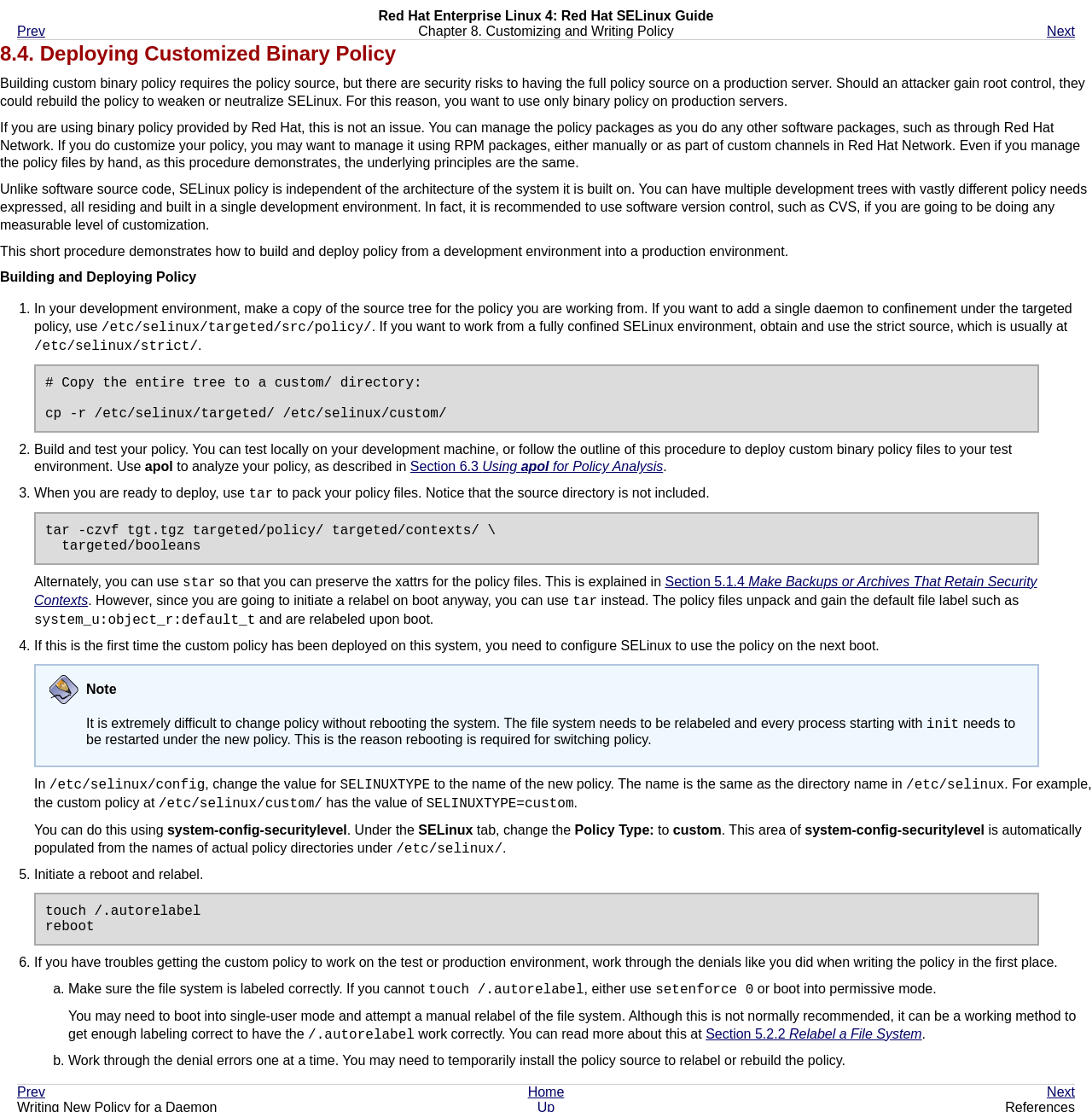Can you specify the bounding box coordinates of the area that needs to be clicked to fulfill the following instruction: "Follow the link Section 6.3 Using apol for Policy Analysis"?

[0.376, 0.413, 0.607, 0.426]